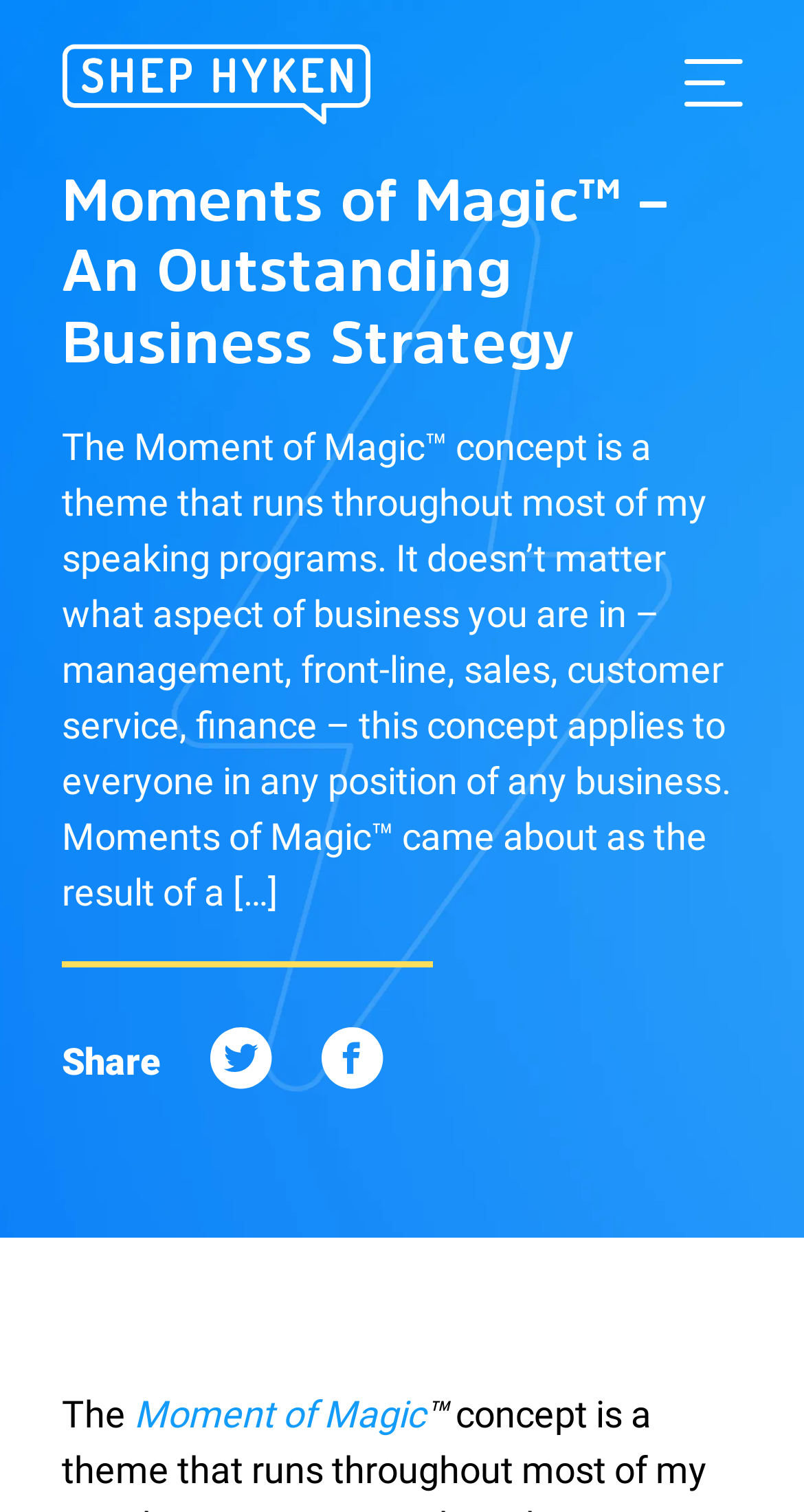Respond to the question with just a single word or phrase: 
What is the last word of the main content?

business